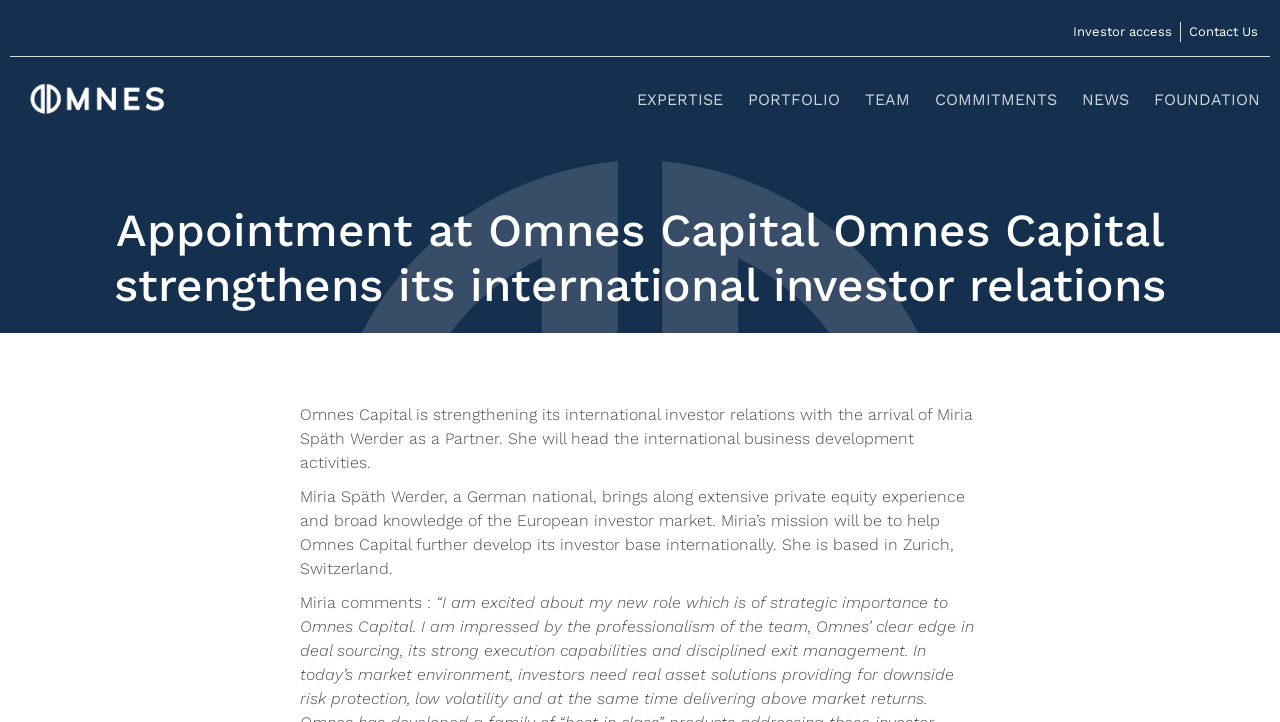Please identify the bounding box coordinates for the region that you need to click to follow this instruction: "Go to 'TEAM'".

[0.676, 0.106, 0.711, 0.17]